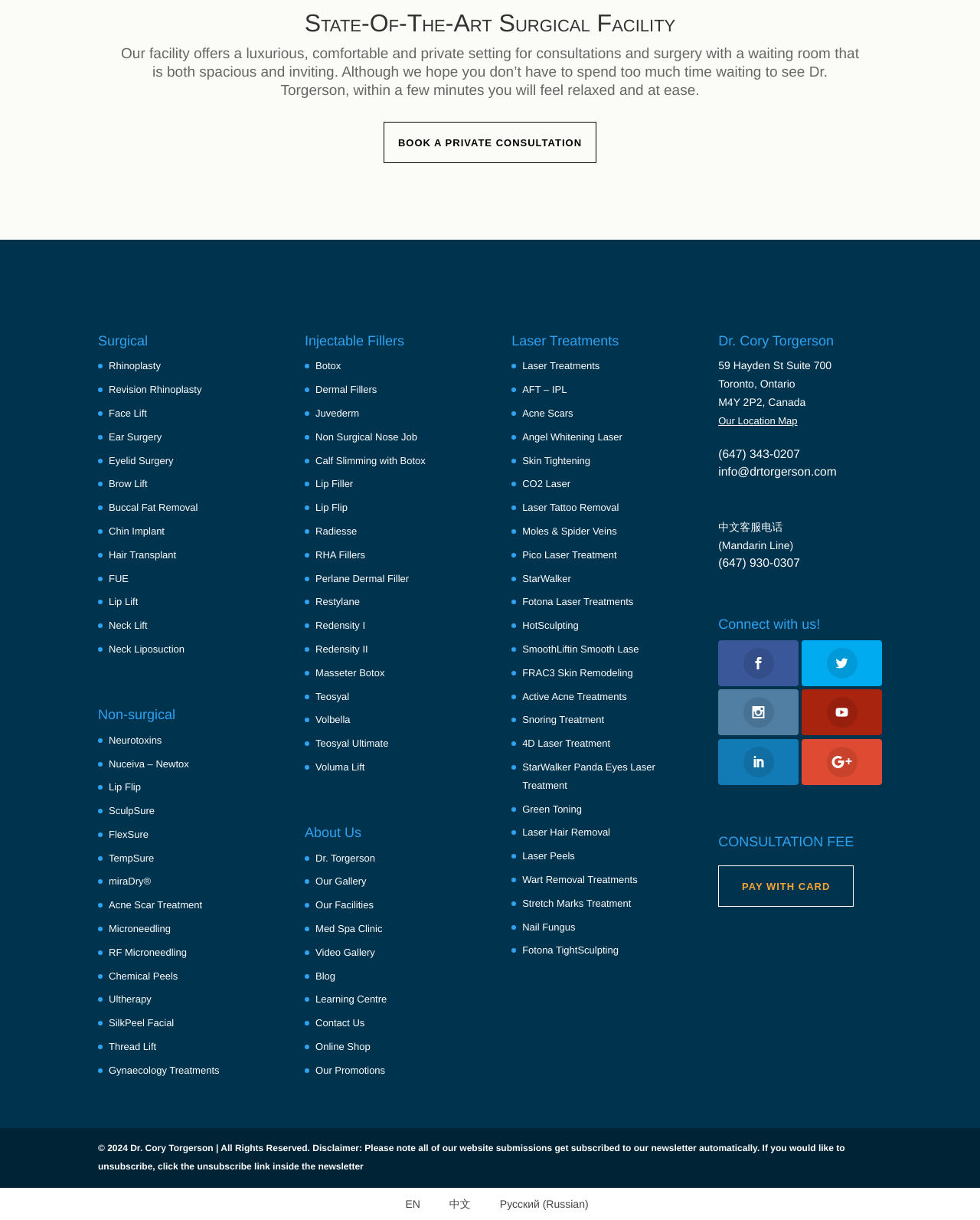Find the bounding box coordinates of the UI element according to this description: "Snoring Treatment".

[0.533, 0.585, 0.616, 0.595]